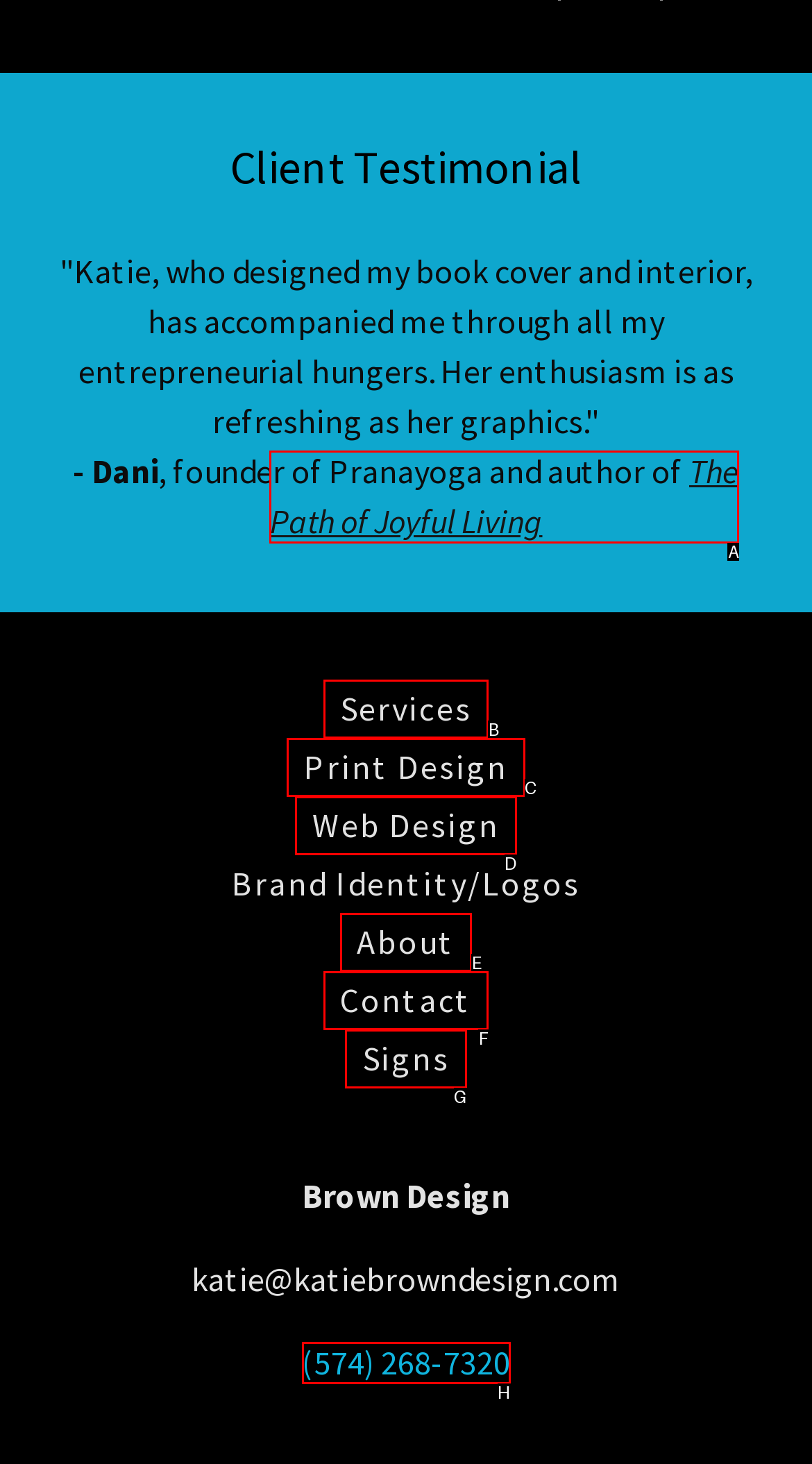Select the letter of the option that should be clicked to achieve the specified task: Visit The Path of Joyful Living. Respond with just the letter.

A